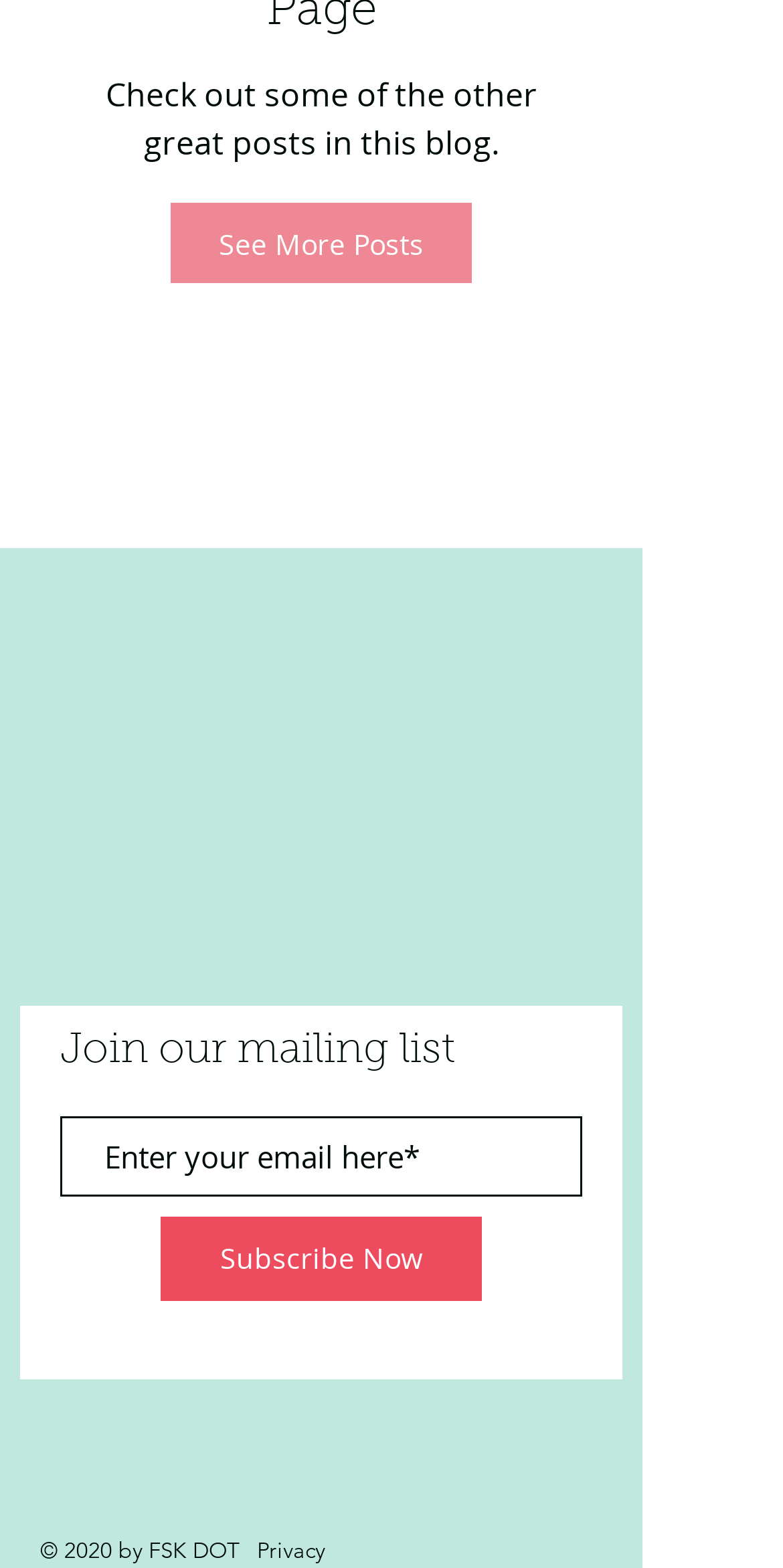Please identify the bounding box coordinates of the element I need to click to follow this instruction: "Read Privacy Policy".

None